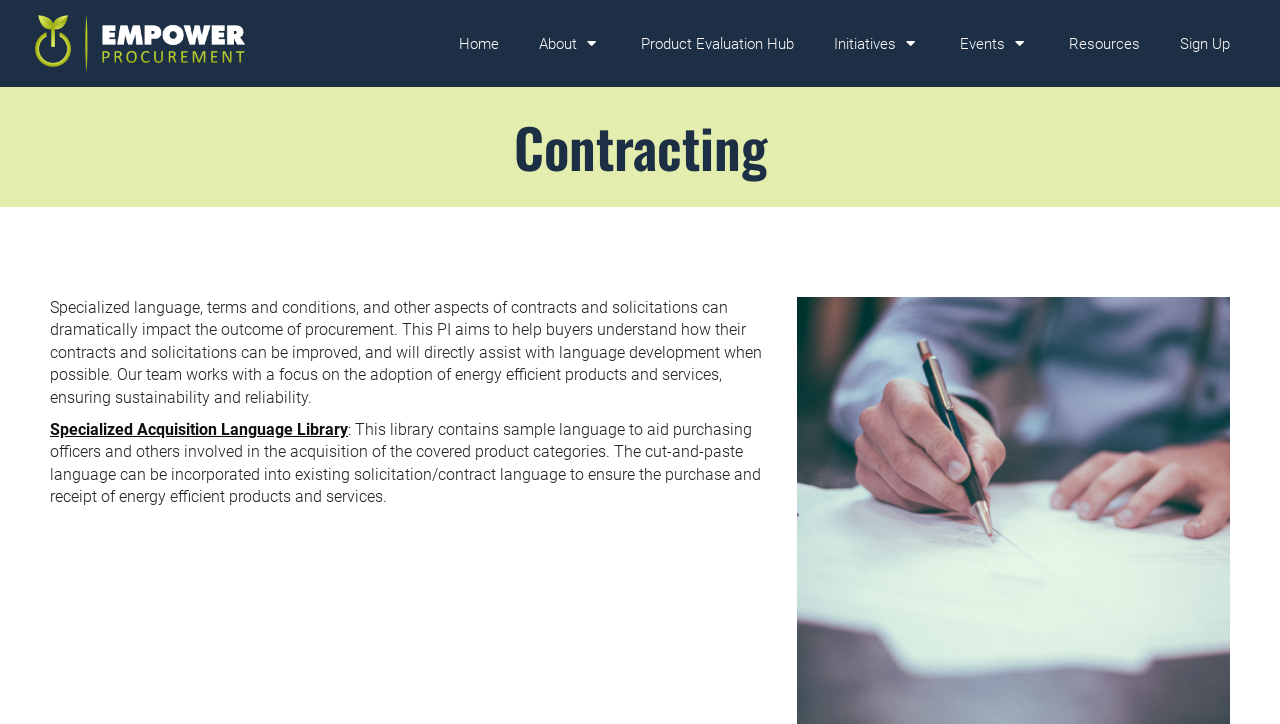Please provide a one-word or phrase answer to the question: 
What is the main focus of the Contracting service?

Procurement